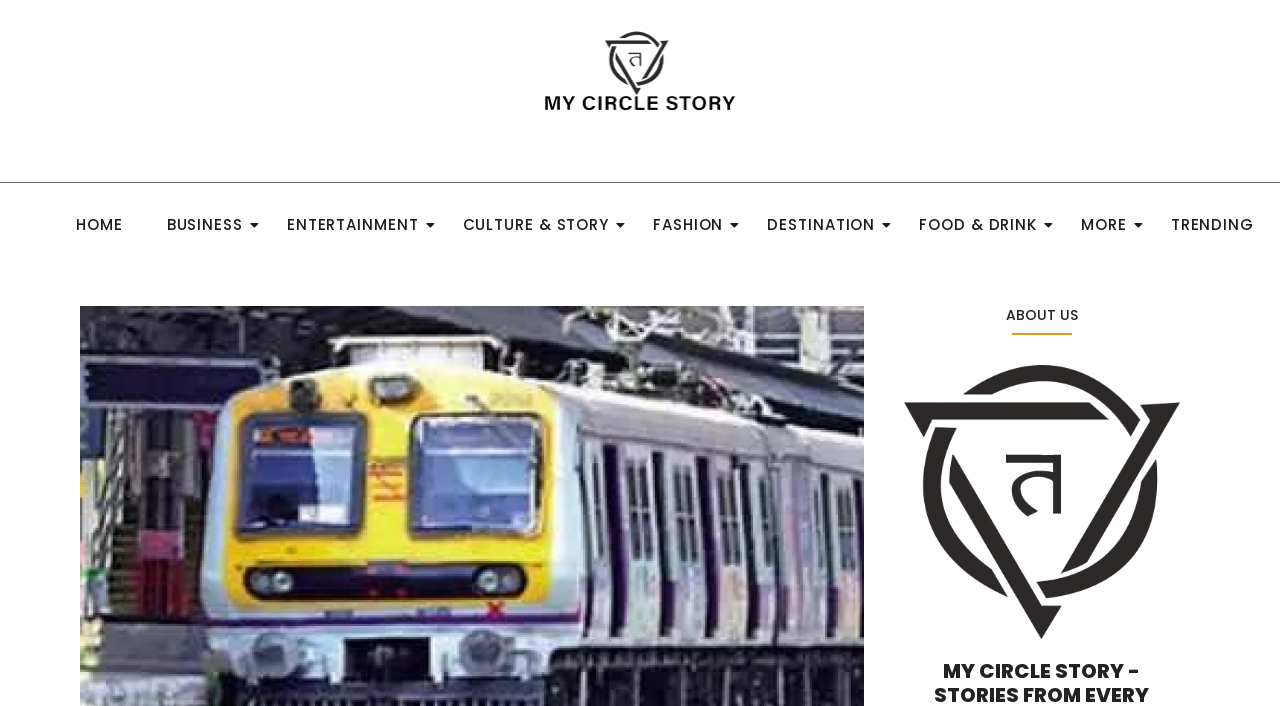Identify the bounding box coordinates for the element you need to click to achieve the following task: "Explore the TRENDING section". Provide the bounding box coordinates as four float numbers between 0 and 1, in the form [left, top, right, bottom].

[0.905, 0.291, 0.989, 0.349]